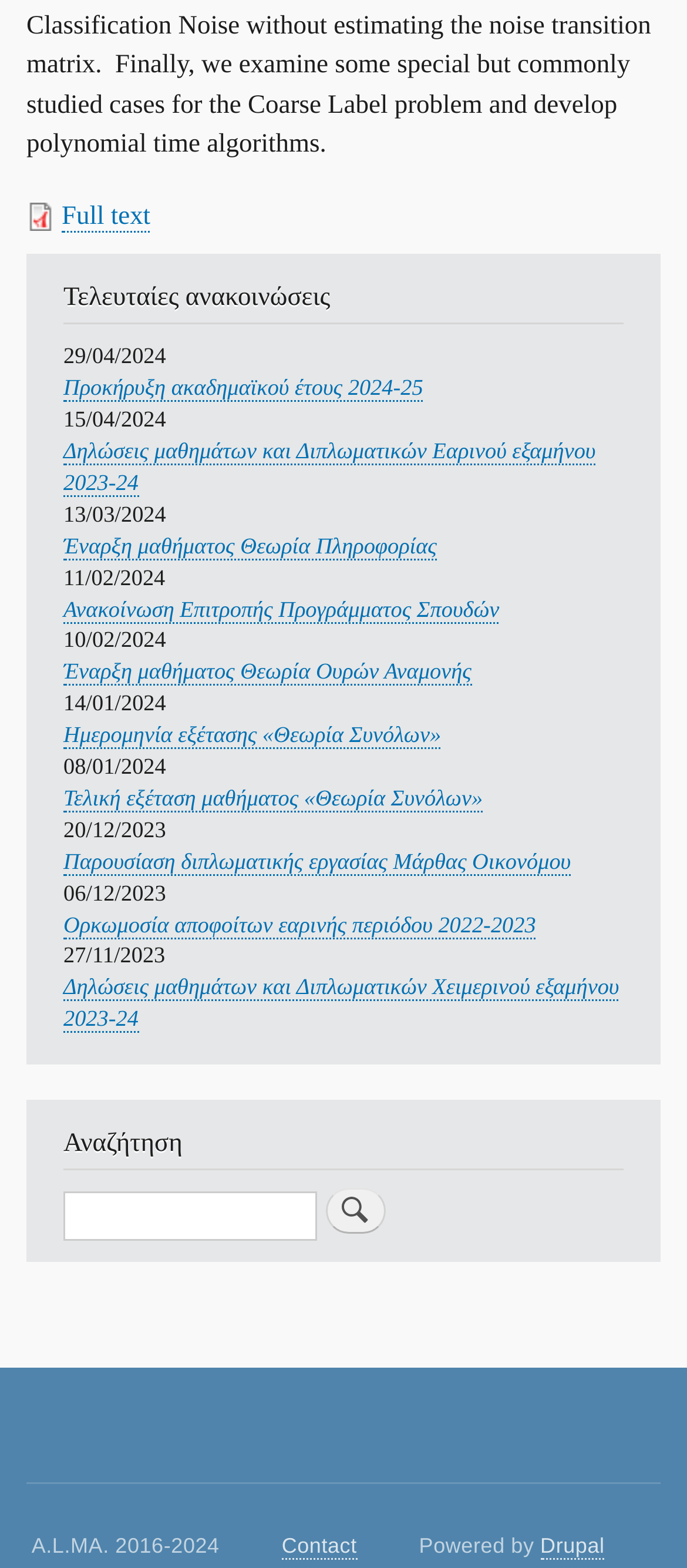Use the details in the image to answer the question thoroughly: 
What is the latest announcement date?

I found the latest announcement date by looking at the dates listed under the 'Τελευταίες ανακοινώσεις' heading. The most recent date is 29/04/2024.